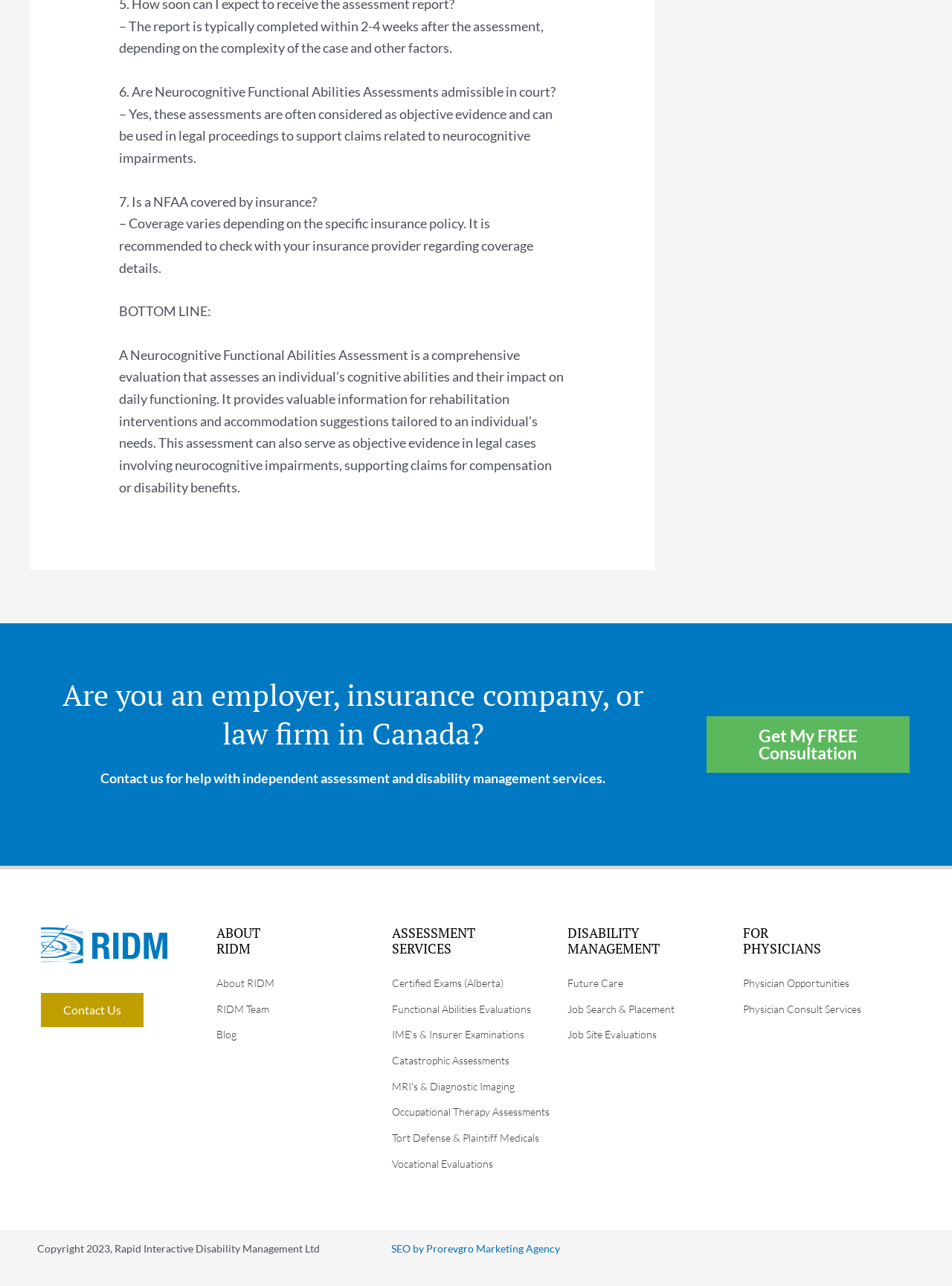What is the name of the company that provides SEO services to RIDM?
Kindly answer the question with as much detail as you can.

The link at the bottom of the webpage mentions 'SEO by Prorevgro Marketing Agency', indicating that this company provides SEO services to RIDM.